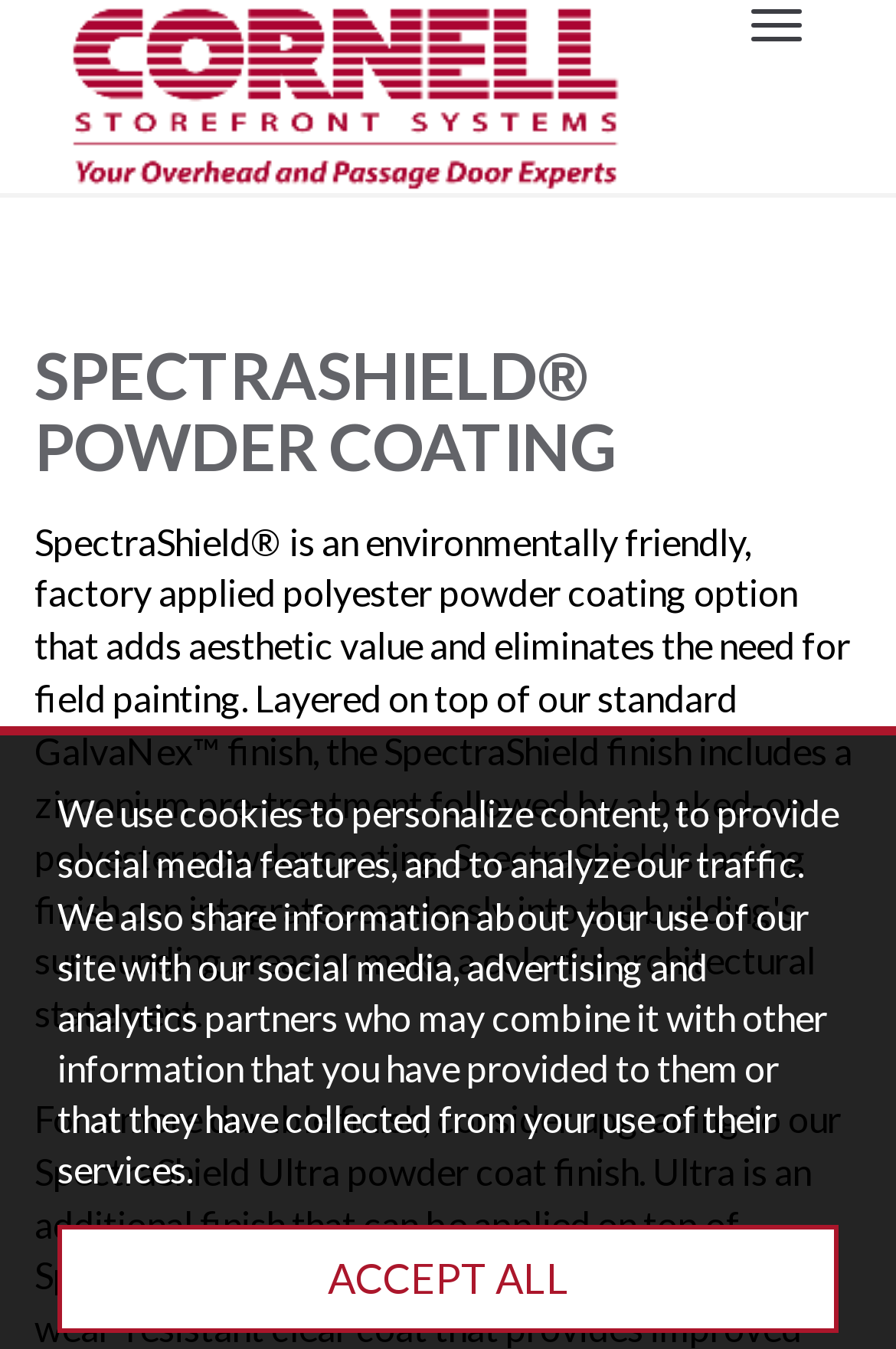Extract the text of the main heading from the webpage.

SPECTRASHIELD® POWDER COATING